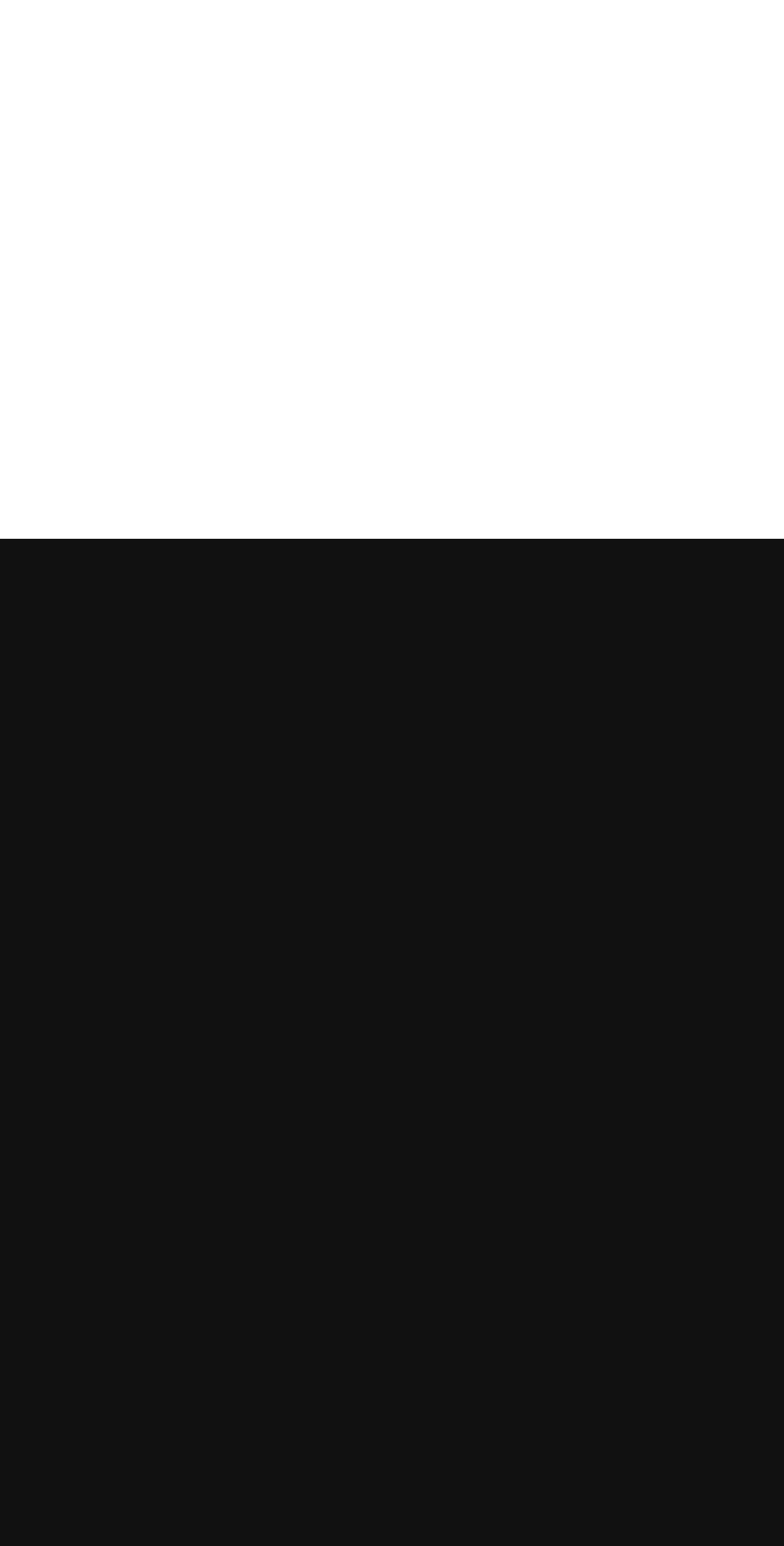Who designed the website?
Make sure to answer the question with a detailed and comprehensive explanation.

In the footer section, there is a link with the text 'Website Design by Jimmyweb', indicating that Jimmyweb is the designer of the website.